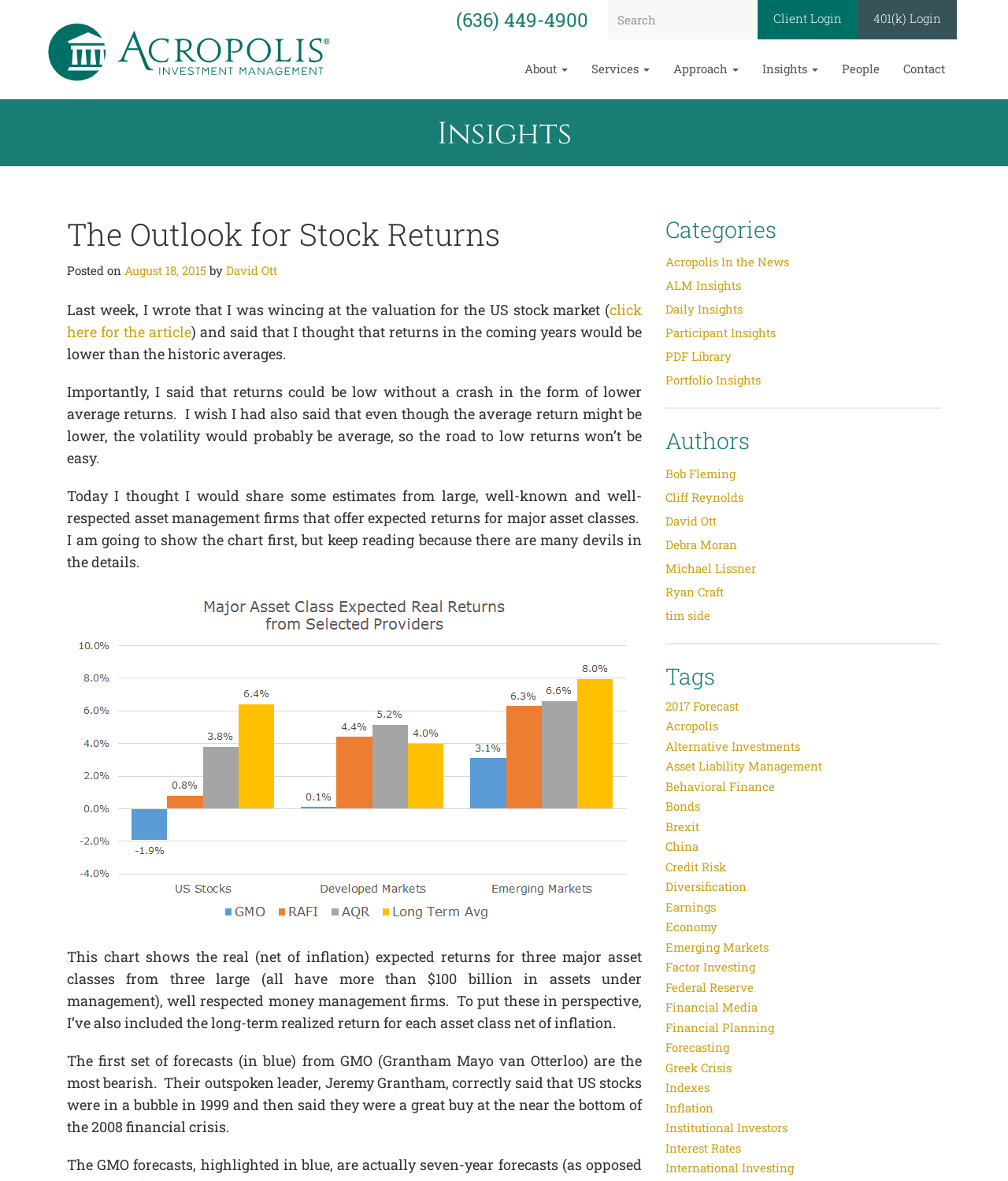Find and indicate the bounding box coordinates of the region you should select to follow the given instruction: "Explore the full menu".

None